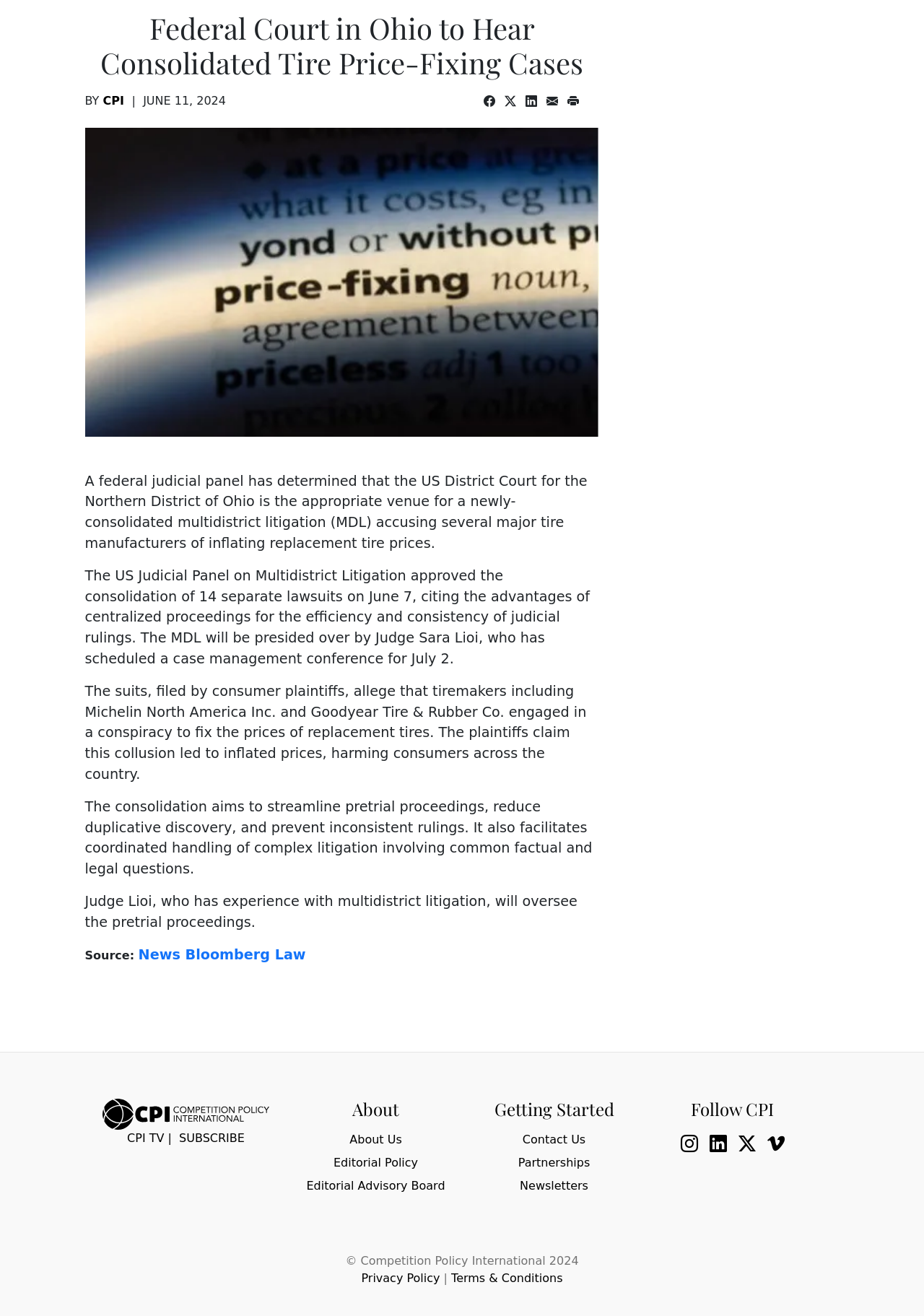Give a concise answer using only one word or phrase for this question:
What is the name of the news organization that published the article?

Bloomberg Law